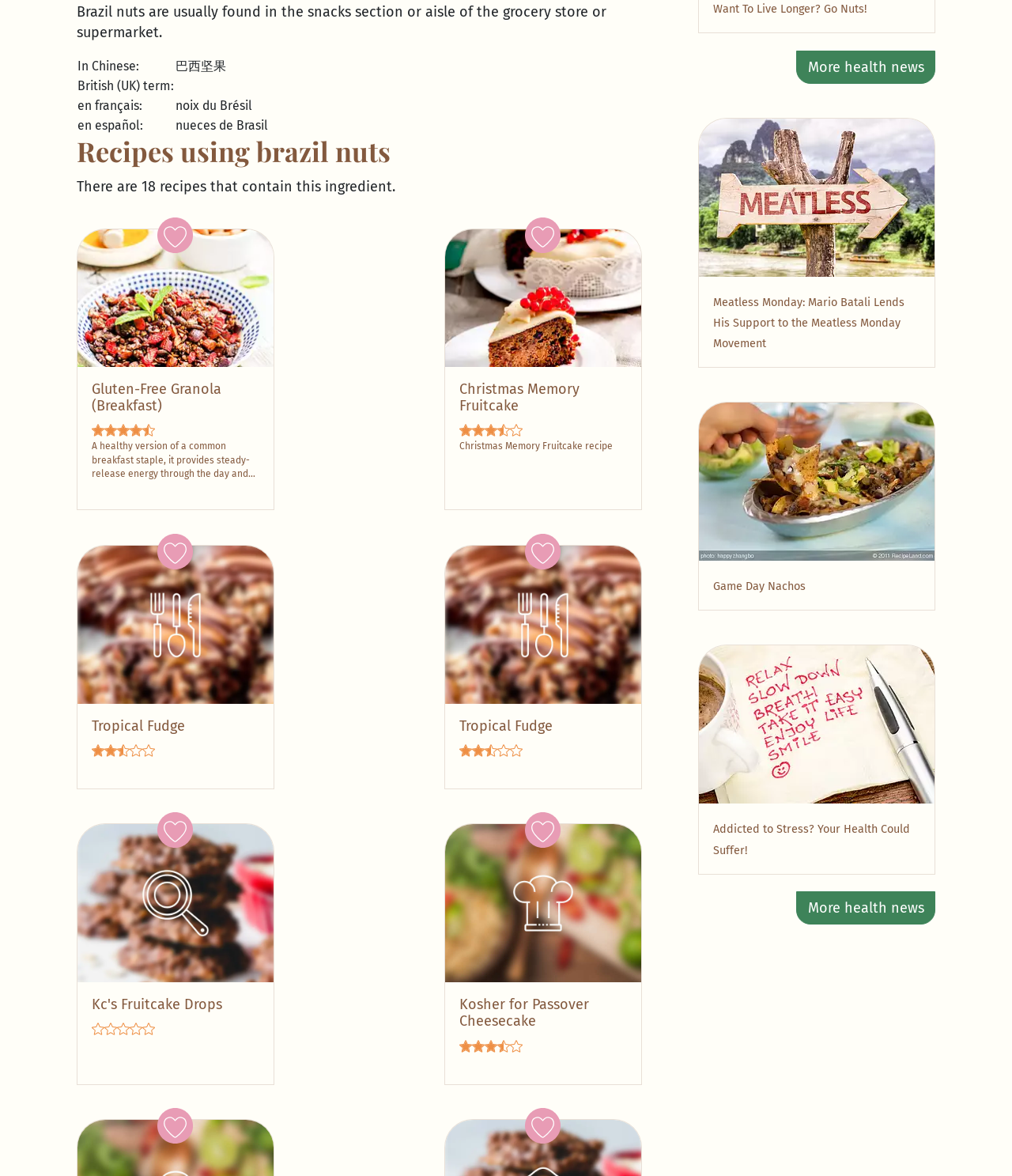What is the name of the first recipe?
Provide a detailed and well-explained answer to the question.

I looked at the first recipe heading on the page, and it says 'Gluten-Free Granola (Breakfast)'.